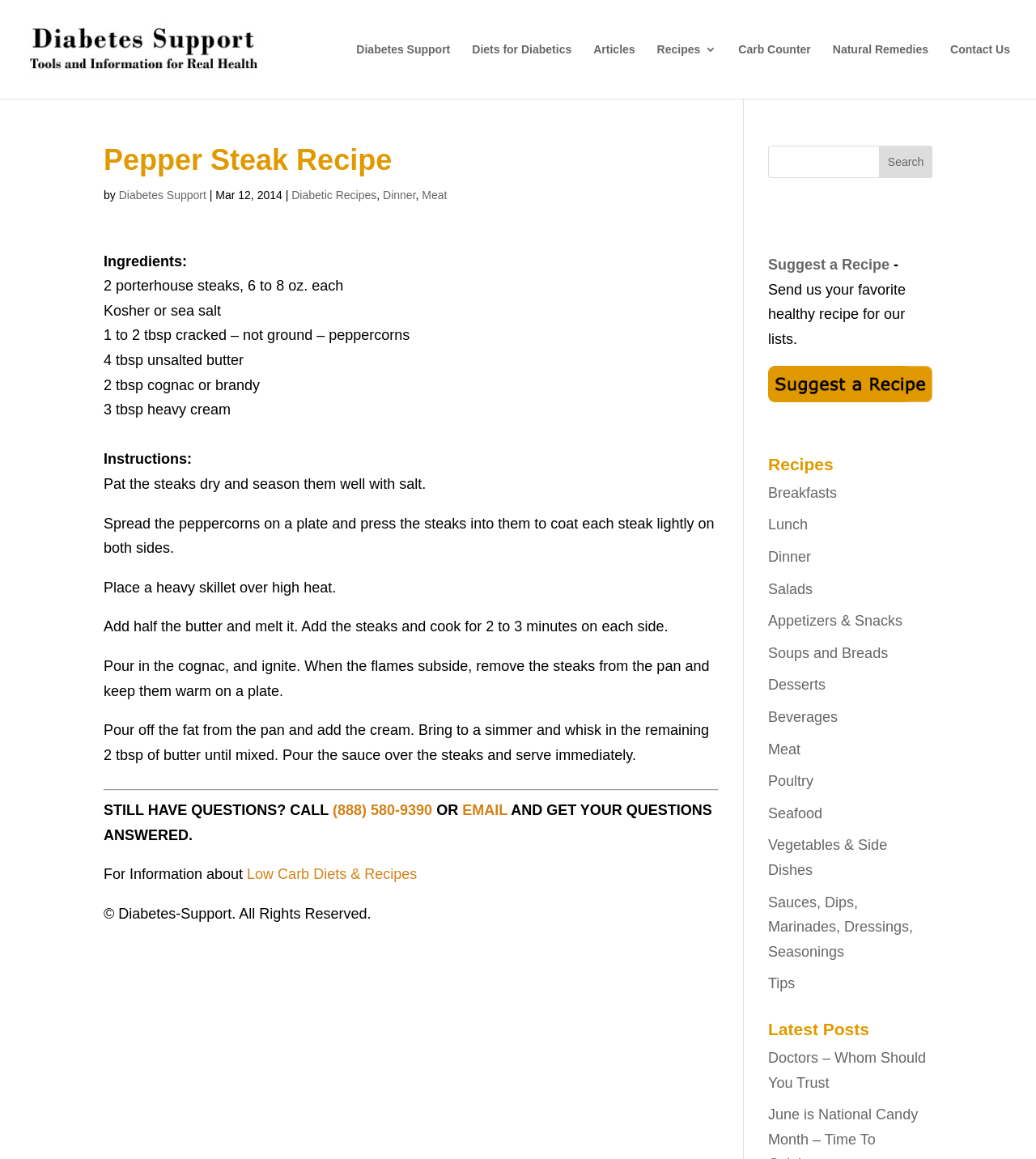Please locate the bounding box coordinates of the region I need to click to follow this instruction: "Get in touch with Diabetes Support".

[0.917, 0.038, 0.975, 0.085]